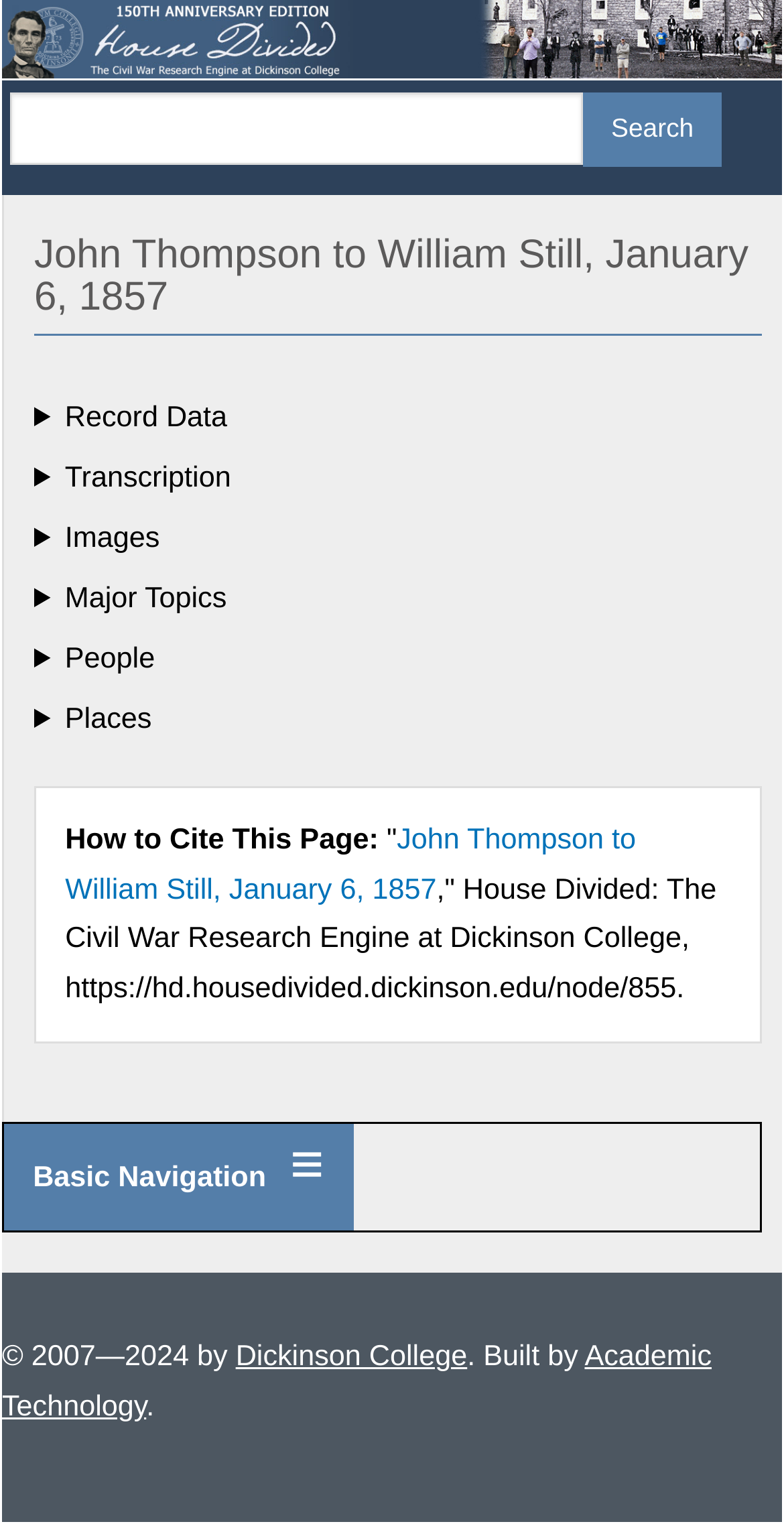Could you provide the bounding box coordinates for the portion of the screen to click to complete this instruction: "Go to the home page"?

[0.003, 0.015, 0.997, 0.036]